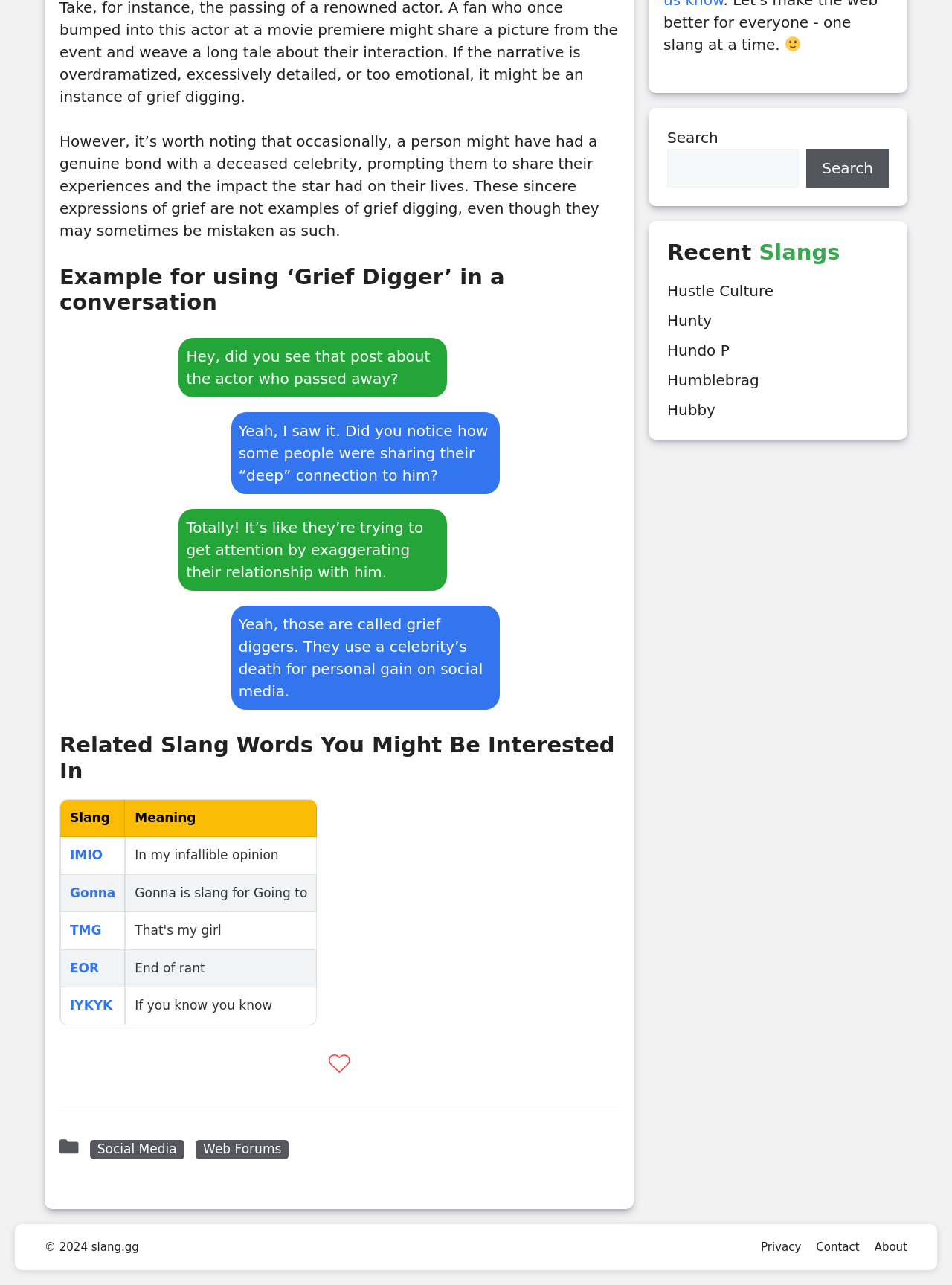From the screenshot, find the bounding box of the UI element matching this description: "parent_node: Search name="s"". Supply the bounding box coordinates in the form [left, top, right, bottom], each a float between 0 and 1.

[0.701, 0.116, 0.839, 0.146]